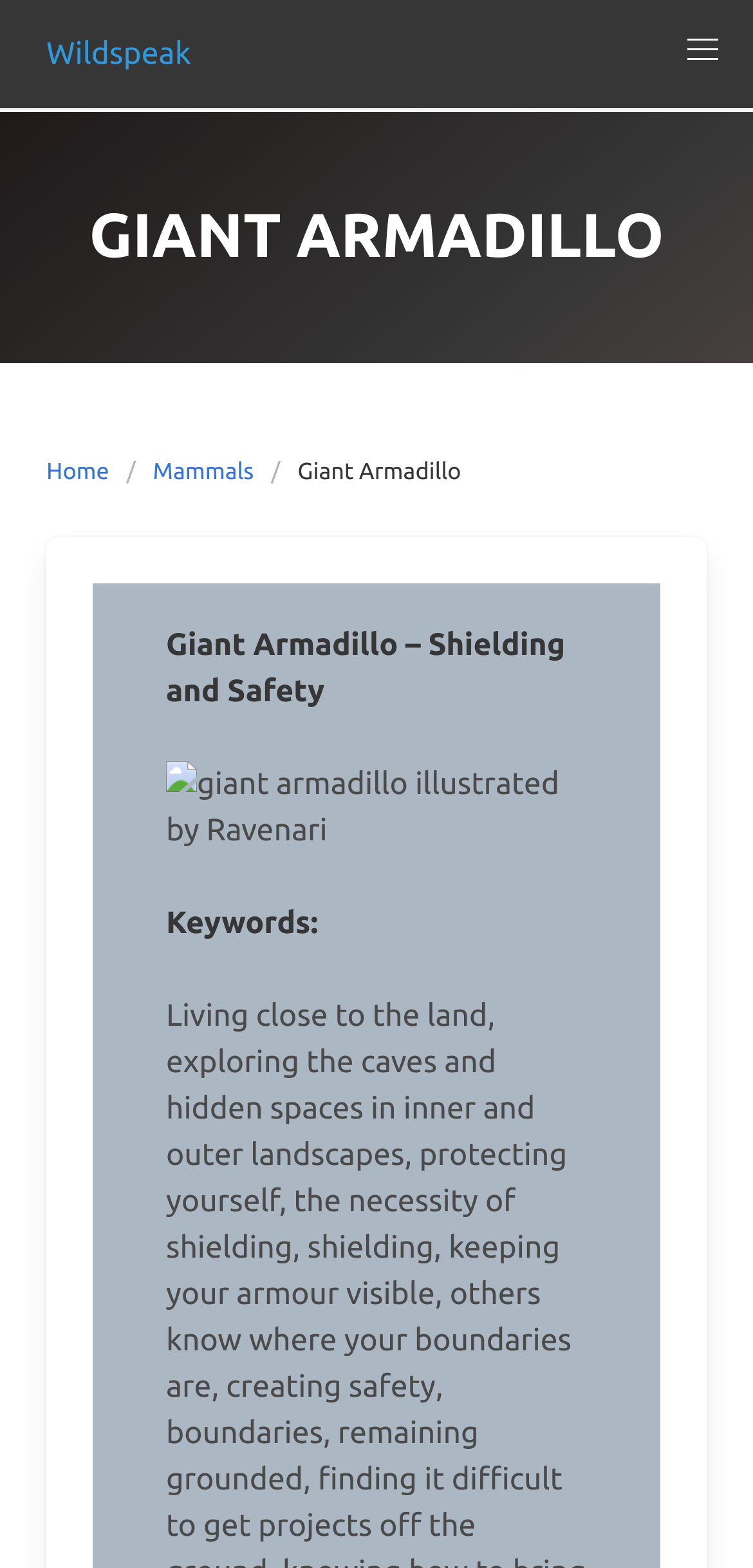Give a full account of the webpage's elements and their arrangement.

The webpage is about the Giant Armadillo, with a prominent heading "GIANT ARMADILLO" located near the top of the page. Below the heading, there is a navigation section with breadcrumbs, consisting of three links: "Home", "Mammals", and "Giant Armadillo", which are aligned horizontally and take up about a third of the page's width.

To the right of the breadcrumbs, there is a static text "Giant Armadillo – Shielding and Safety" followed by an illustration of a giant armadillo, which takes up a significant portion of the page's width. The image is positioned slightly below the breadcrumbs and is centered horizontally.

Further down, there is a section with the title "Keywords:", which is likely a list of relevant keywords related to the giant armadillo. At the very top of the page, there is a main navigation section with a link to "Wildspeak" and a menu button, which is located at the top-right corner of the page.